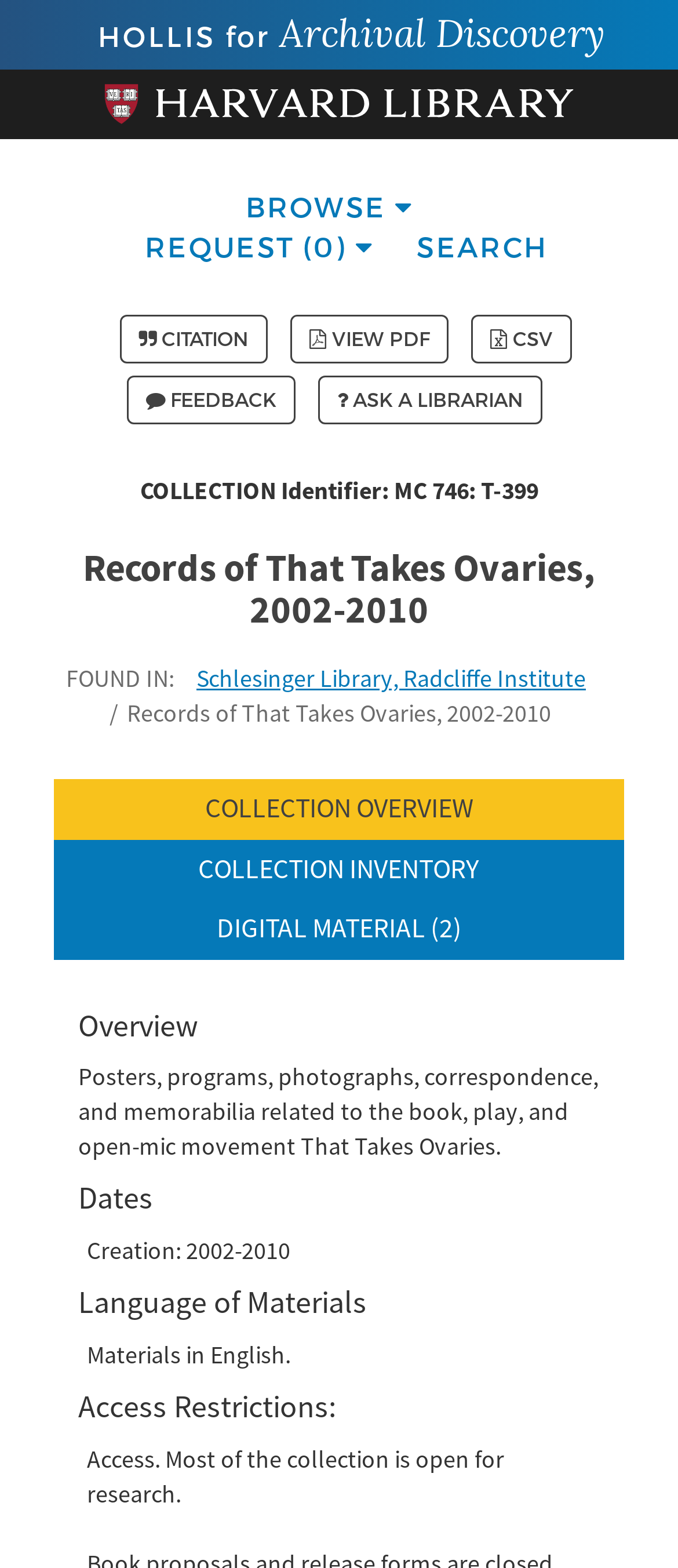From the element description: "Request (0)", extract the bounding box coordinates of the UI element. The coordinates should be expressed as four float numbers between 0 and 1, in the order [left, top, right, bottom].

[0.214, 0.146, 0.55, 0.167]